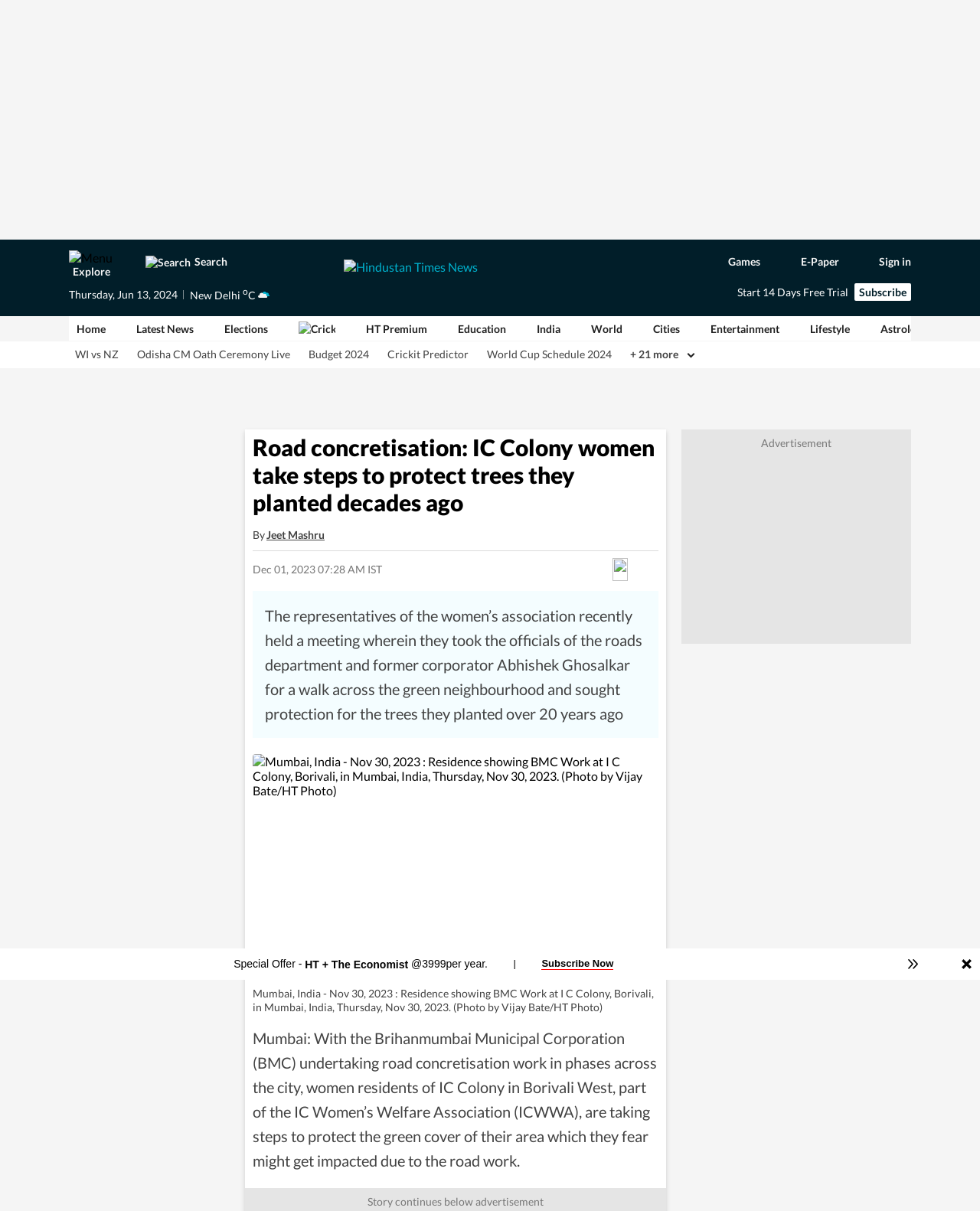What is the topic of the news article?
Refer to the screenshot and deliver a thorough answer to the question presented.

I determined the answer by reading the main heading of the news article, which mentions 'Road concretisation: IC Colony women take steps to protect trees they planted decades ago'.